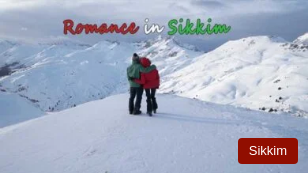Provide a thorough description of the contents of the image.

The image captures a romantic moment set against a stunning snowy landscape in Sikkim, India. In the foreground, a couple stands closely together, embracing as they take in the breathtaking view of the surrounding snow-covered mountains. The text "Romance in Sikkim" is elegantly displayed above them in a colorful font, evoking a sense of warmth and intimacy amidst the chill of the winter scenery. The scene perfectly encapsulates the serene beauty and romantic allure of Sikkim, making it an ideal destination for couples seeking a picturesque getaway. A small label in the corner indicates the location, reinforcing the enchanting atmosphere of this mesmerizing place.